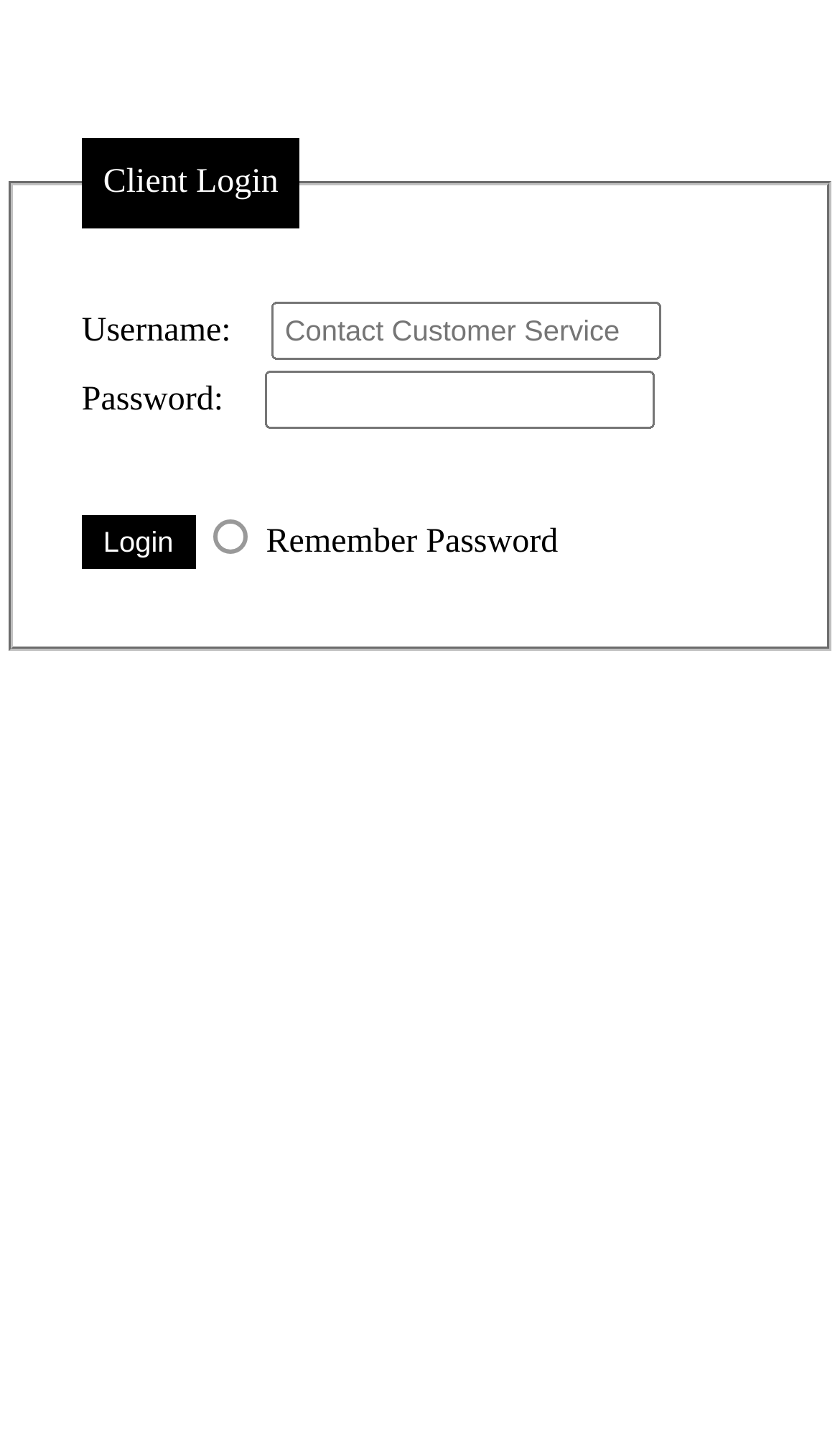Answer this question in one word or a short phrase: What is the purpose of the button?

Login